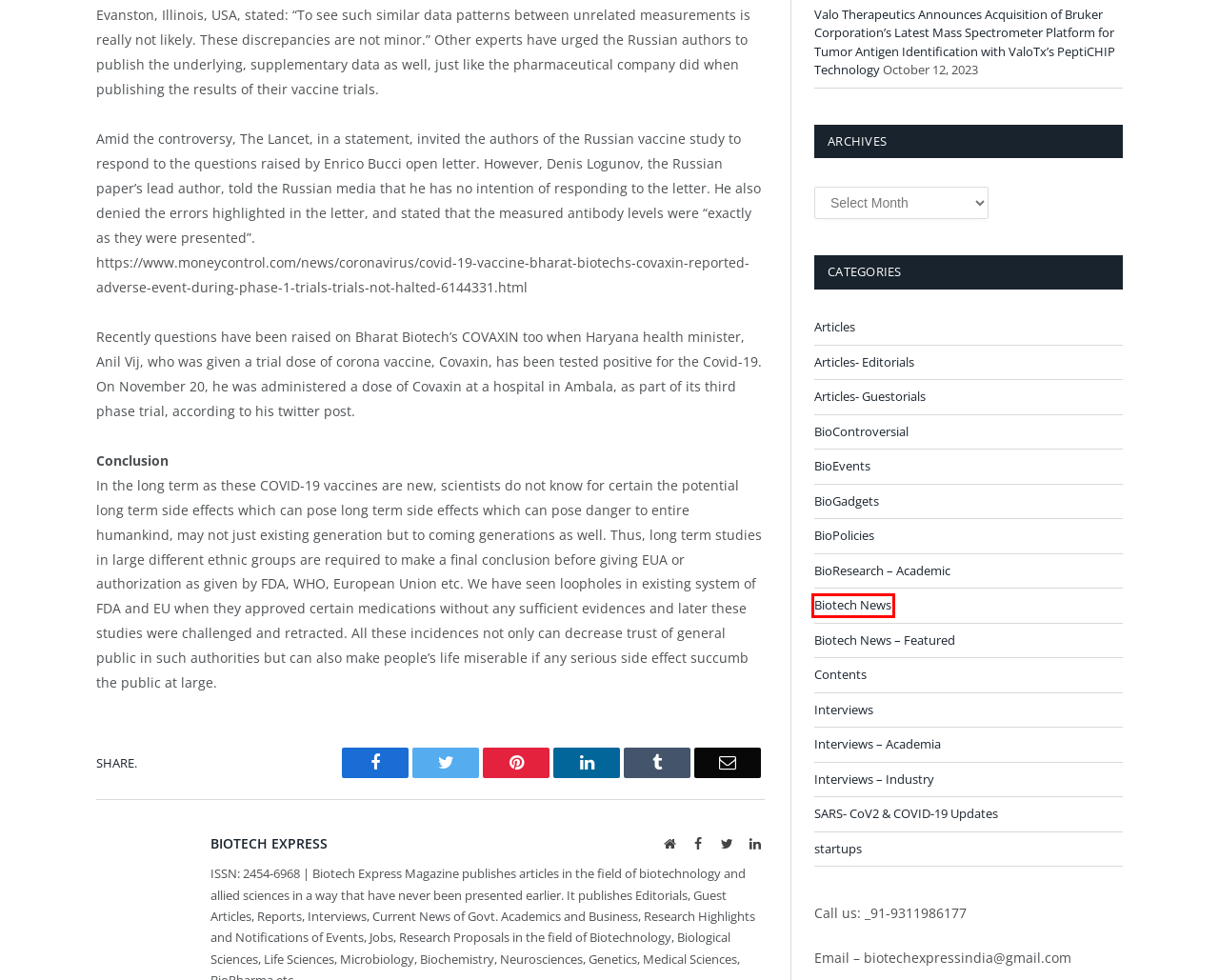Look at the given screenshot of a webpage with a red rectangle bounding box around a UI element. Pick the description that best matches the new webpage after clicking the element highlighted. The descriptions are:
A. BioGadgets – Biotech Express Magazine
B. Biotech News – Biotech Express Magazine
C. BioPolicies – Biotech Express Magazine
D. Articles- Guestorials – Biotech Express Magazine
E. BioEvents – Biotech Express Magazine
F. Contents – Biotech Express Magazine
G. Interviews – Industry – Biotech Express Magazine
H. BioControversial – Biotech Express Magazine

B